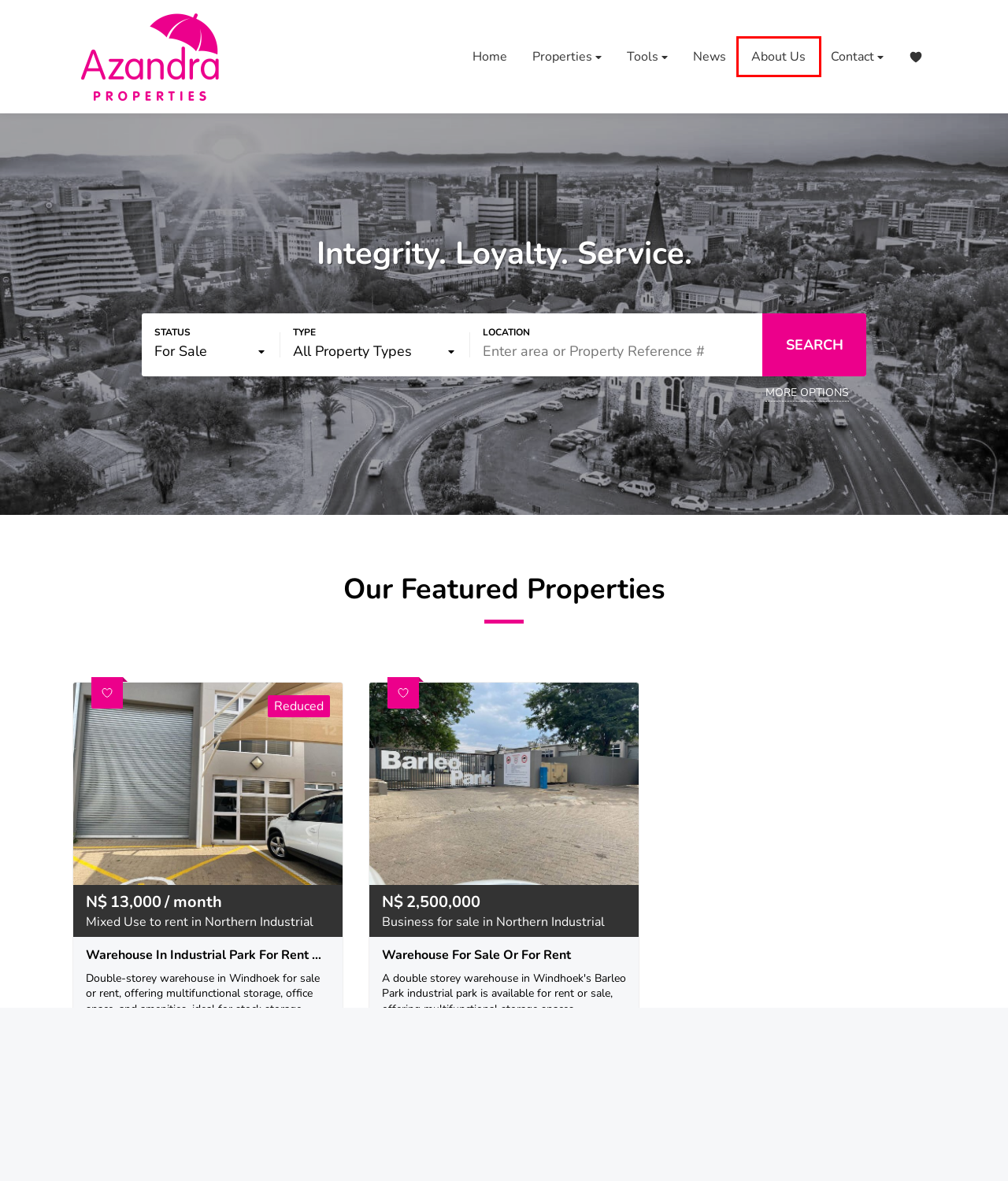With the provided webpage screenshot containing a red bounding box around a UI element, determine which description best matches the new webpage that appears after clicking the selected element. The choices are:
A. About Us | Azandra Properties
B. Business in Northern Industrial For Sale N$2,500,000 #2212618
C. Find a property | Azandra Properties
D. List Your Property | Azandra Properties
E. Favourites | Azandra Properties
F. Latest articles | Azandra Properties
G. Privacy Policy | Azandra Properties
H. Mixed Use in Northern Industrial To Rent N$13,000/month #2212646

A